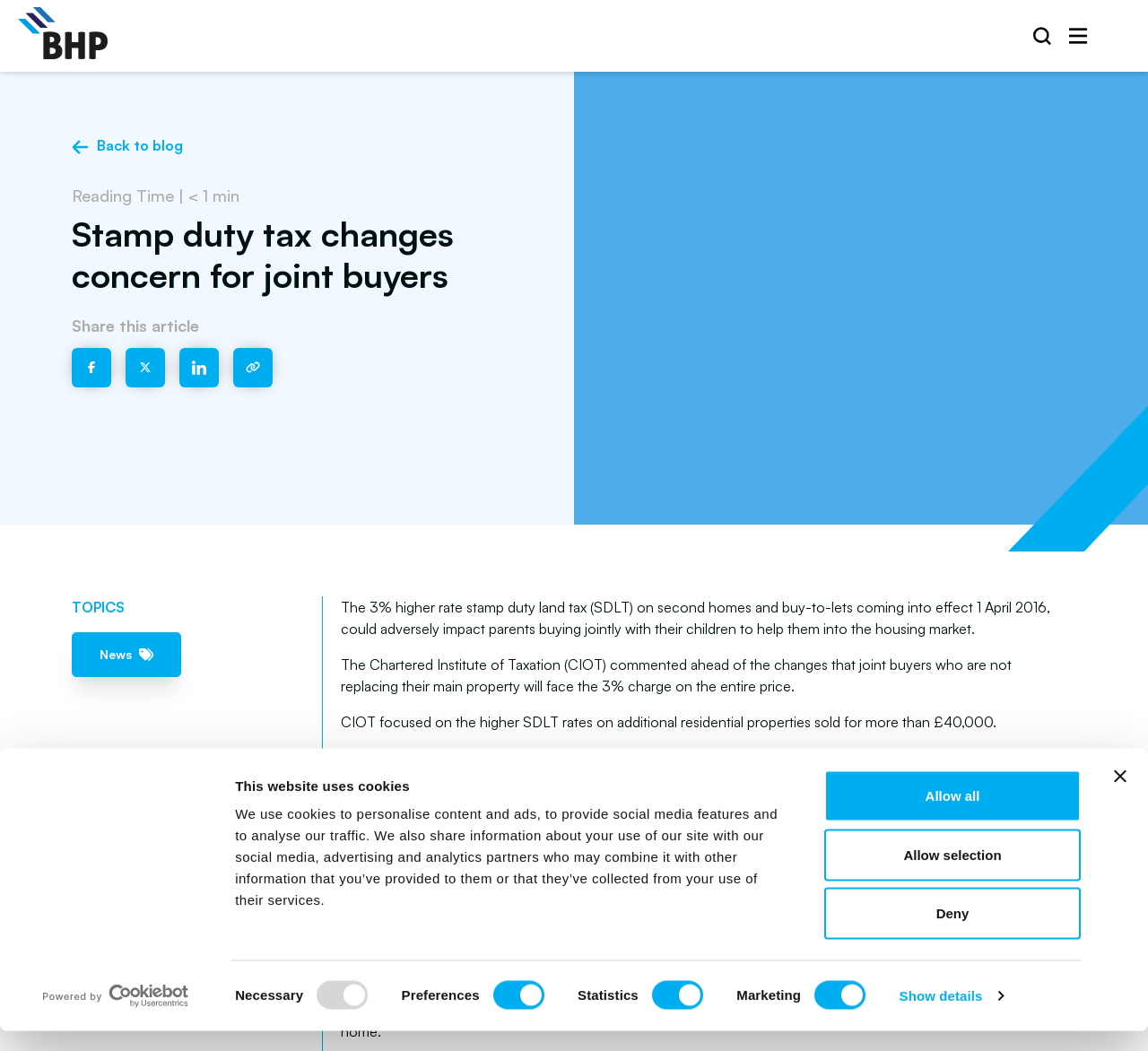Determine the bounding box of the UI component based on this description: "News .st0{fill:#FFFFFF;}". The bounding box coordinates should be four float values between 0 and 1, i.e., [left, top, right, bottom].

[0.062, 0.602, 0.158, 0.644]